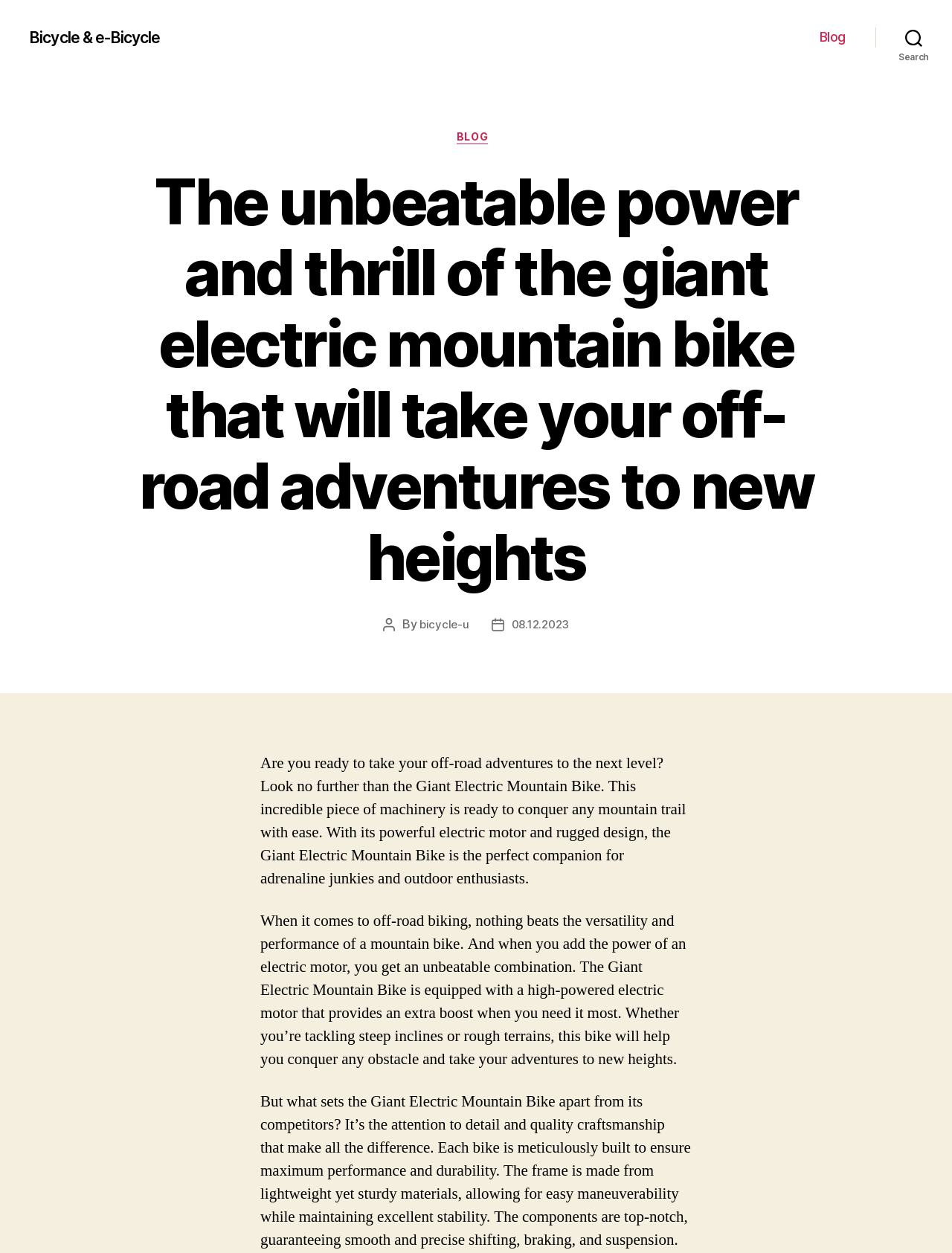Describe all the key features of the webpage in detail.

The webpage is about Giant Electric Mountain Bikes, perfect for off-road enthusiasts and adventure seekers. At the top left, there is a link to "Bicycle & e-Bicycle". On the top right, there is a horizontal navigation bar with a link to "Blog". Next to it, there is a search button. 

Below the navigation bar, there is a header section that takes up most of the page. It contains a heading that reads "The unbeatable power and thrill of the giant electric mountain bike that will take your off-road adventures to new heights". Below the heading, there is information about the post author and date. 

The main content of the page is divided into two paragraphs. The first paragraph starts with the question "Are you ready to take your off-road adventures to the next level?" and describes the Giant Electric Mountain Bike as an incredible piece of machinery that can conquer any mountain trail with ease. The second paragraph explains the benefits of off-road biking with a mountain bike, especially when equipped with a high-powered electric motor.